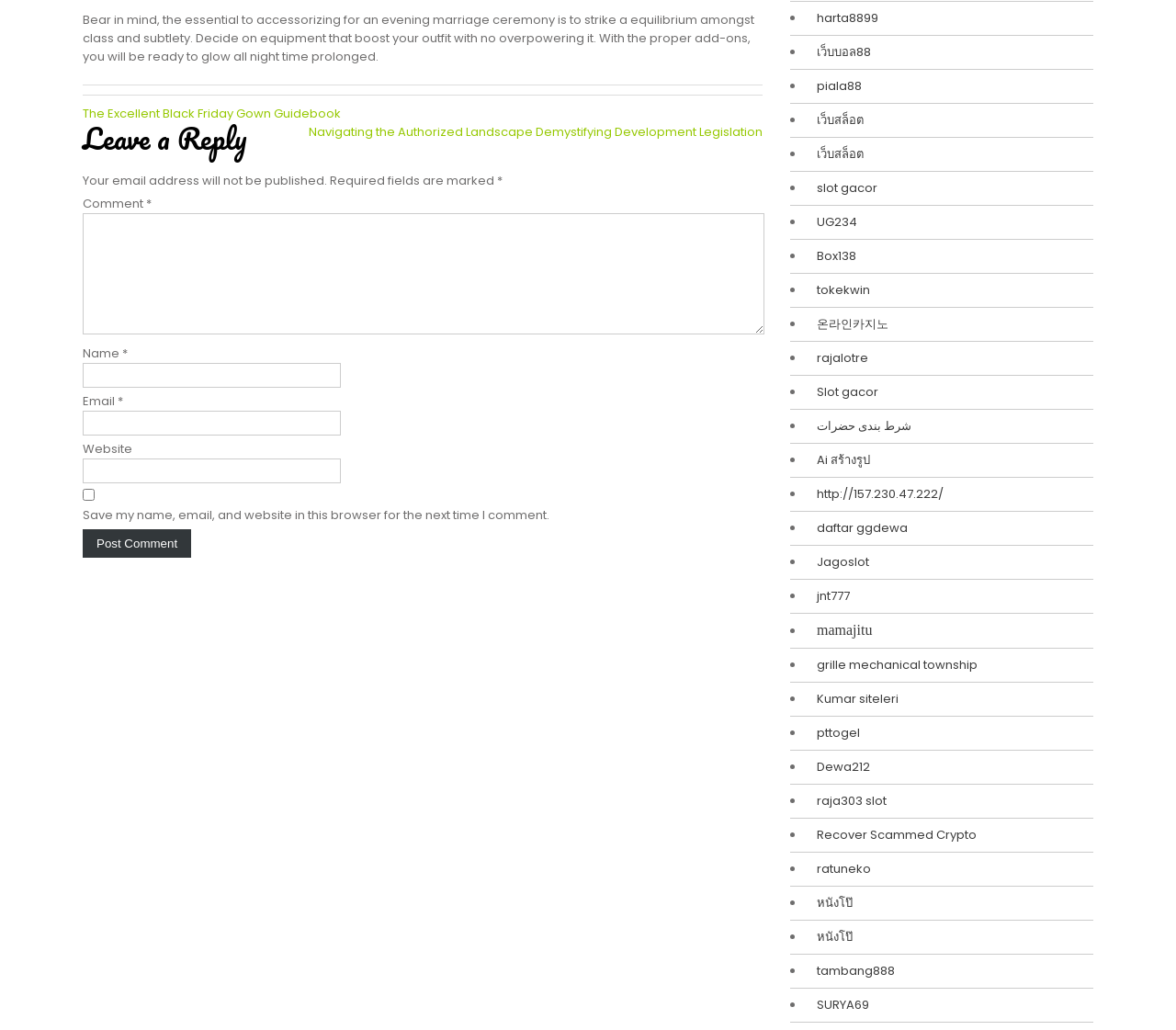Use a single word or phrase to answer the question:
What is required to post a comment?

Name, Email, Comment